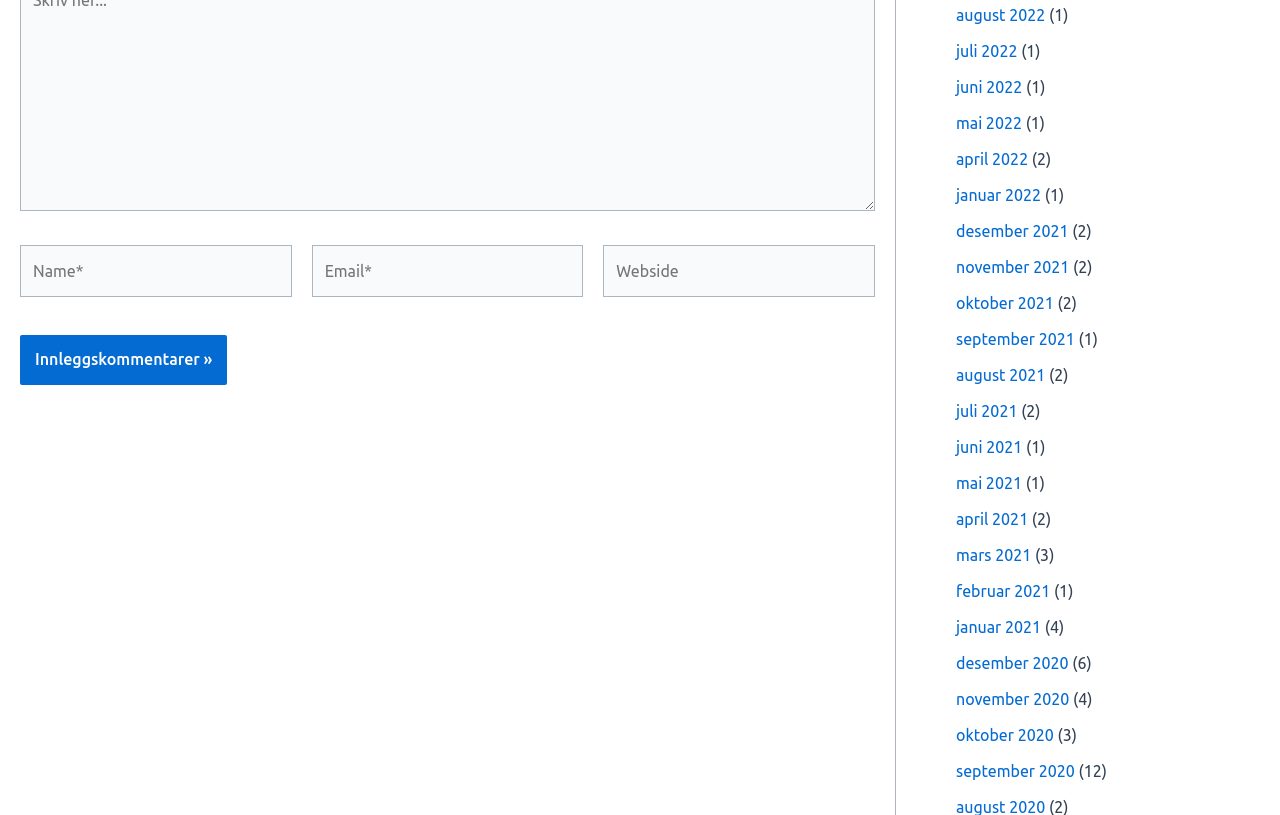Point out the bounding box coordinates of the section to click in order to follow this instruction: "View august 2022 comments".

[0.747, 0.008, 0.817, 0.03]